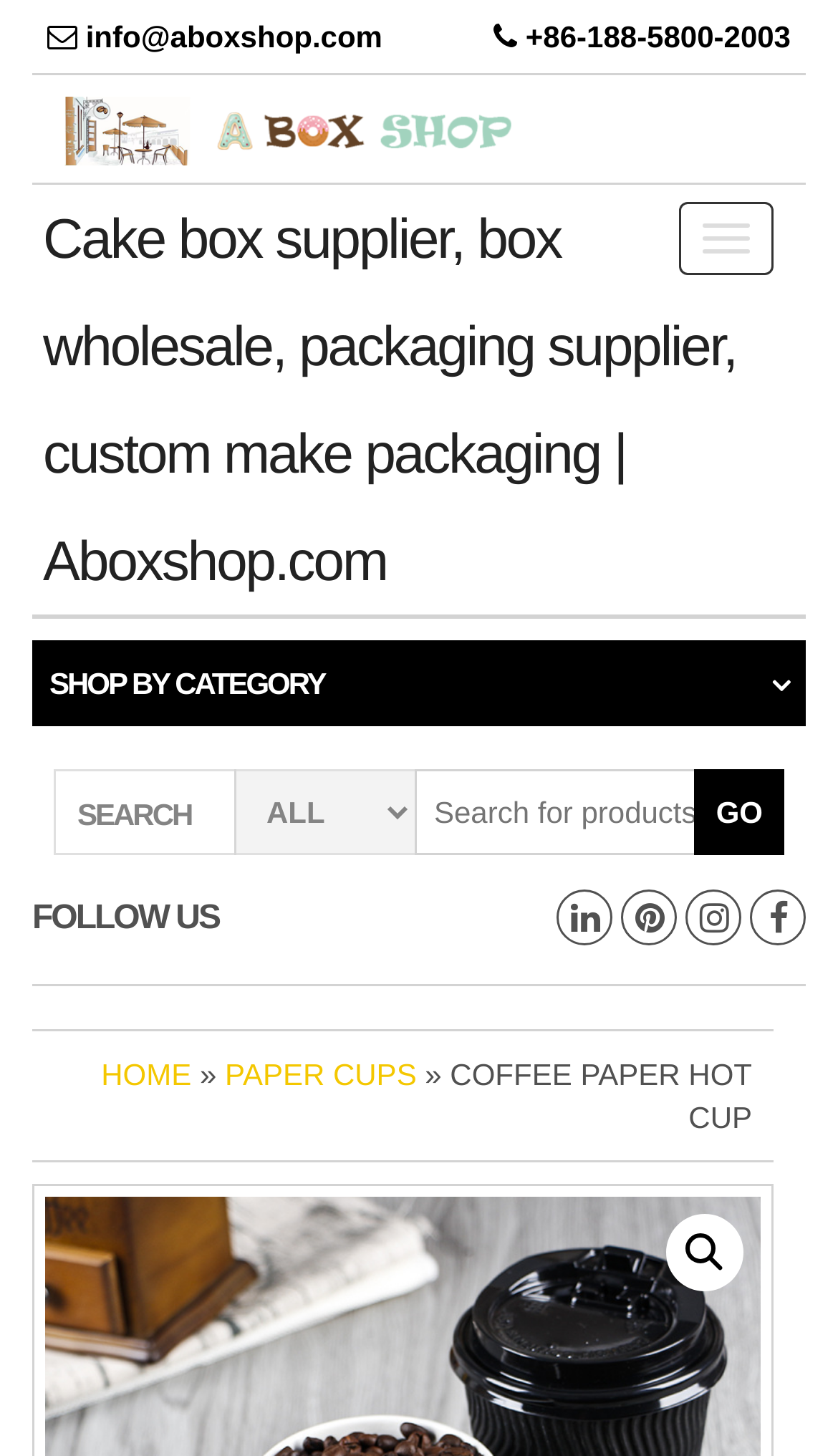Locate the bounding box coordinates of the element that needs to be clicked to carry out the instruction: "Go to Dexteritrip". The coordinates should be given as four float numbers ranging from 0 to 1, i.e., [left, top, right, bottom].

None